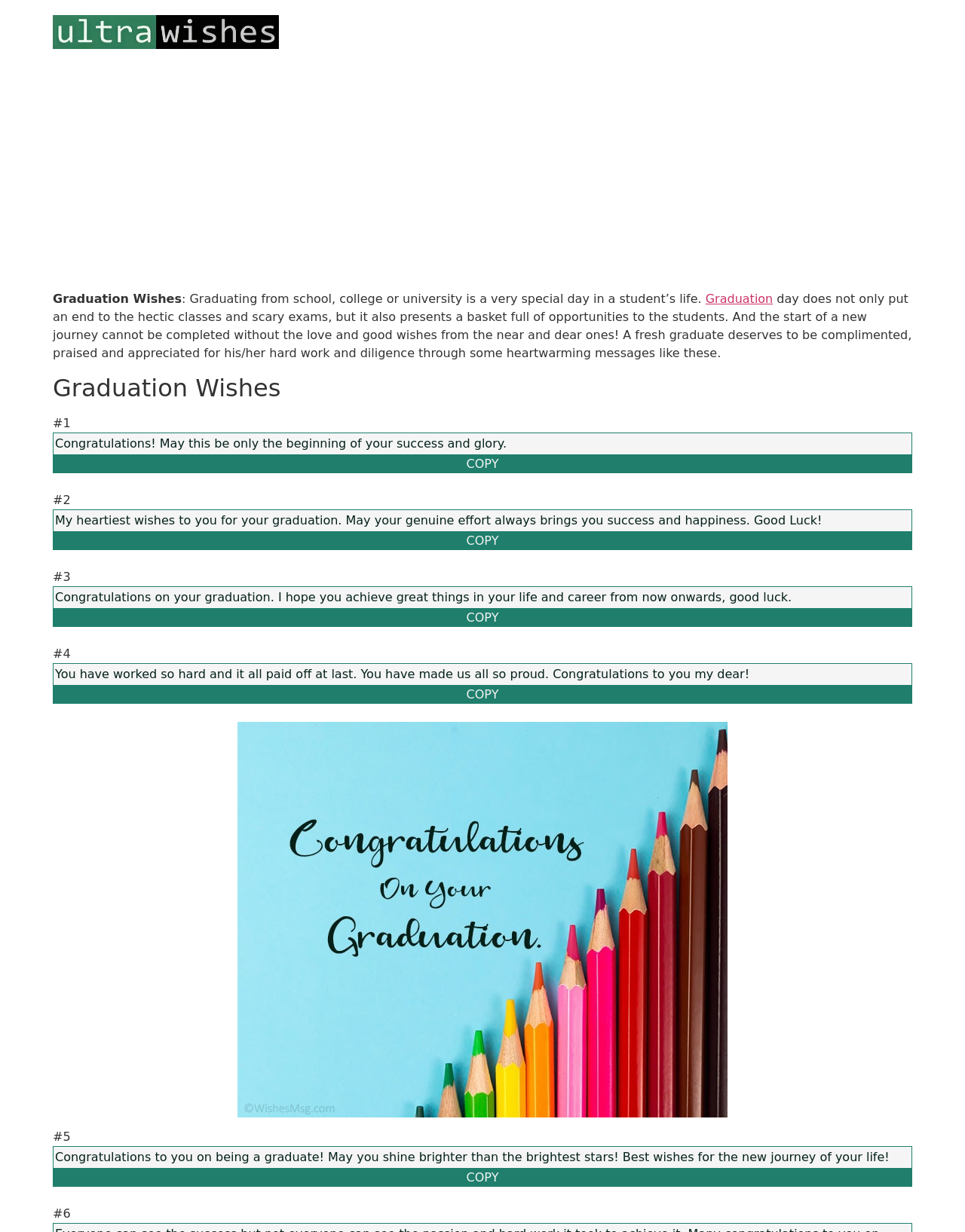Please reply to the following question with a single word or a short phrase:
What is the tone of the messages on this webpage?

Heartwarming and congratulatory